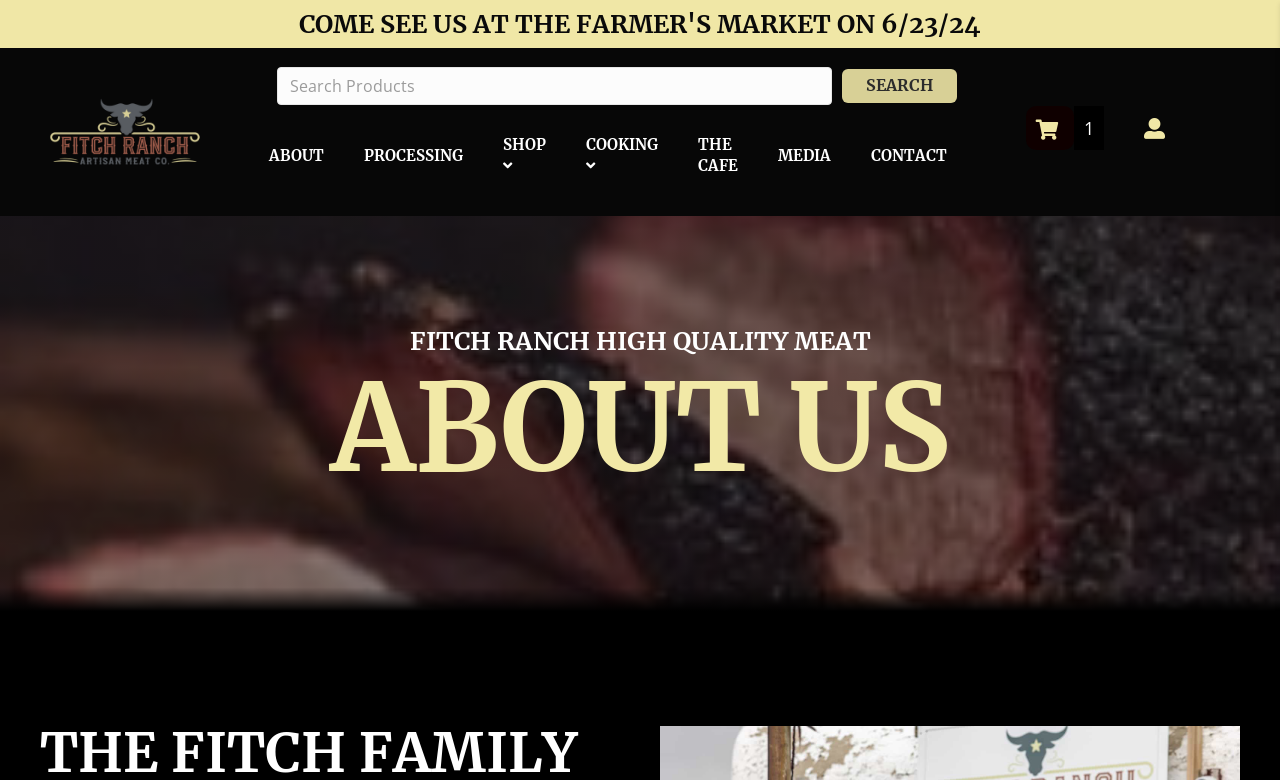Please determine the bounding box coordinates for the UI element described here. Use the format (top-left x, top-left y, bottom-right x, bottom-right y) with values bounded between 0 and 1: Media

[0.592, 0.16, 0.665, 0.238]